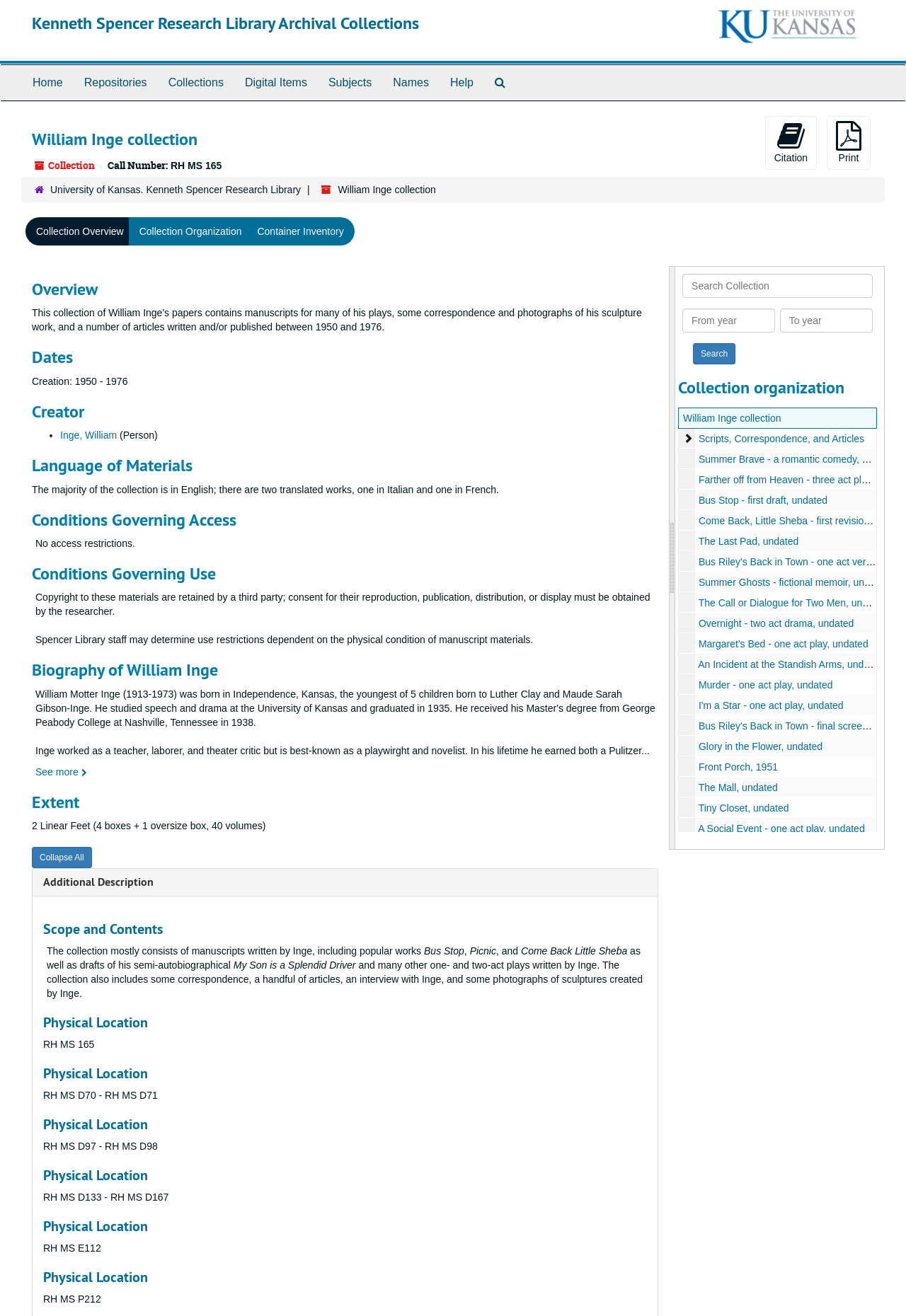Locate the bounding box coordinates of the element that should be clicked to execute the following instruction: "View collection overview".

[0.028, 0.165, 0.148, 0.187]